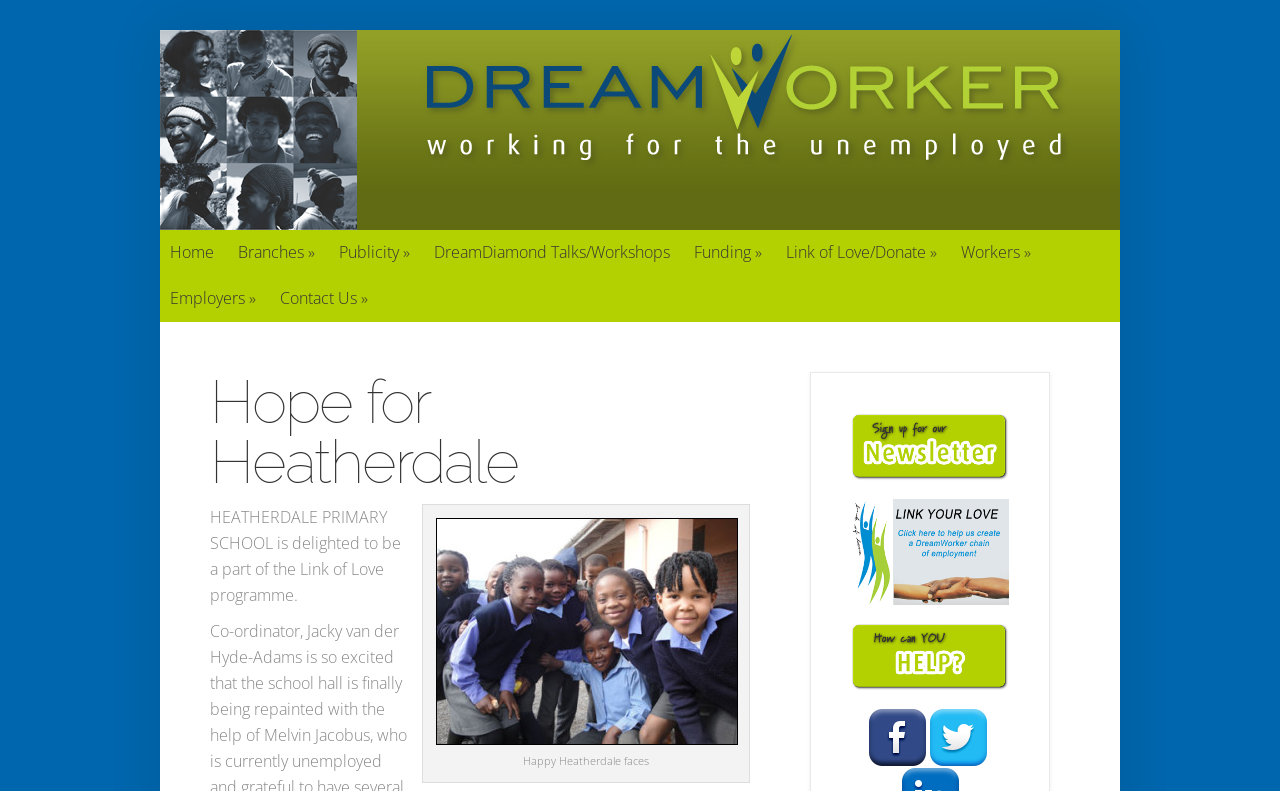Show the bounding box coordinates of the region that should be clicked to follow the instruction: "visit DreamDiamond Talks/Workshops."

[0.331, 0.291, 0.531, 0.346]